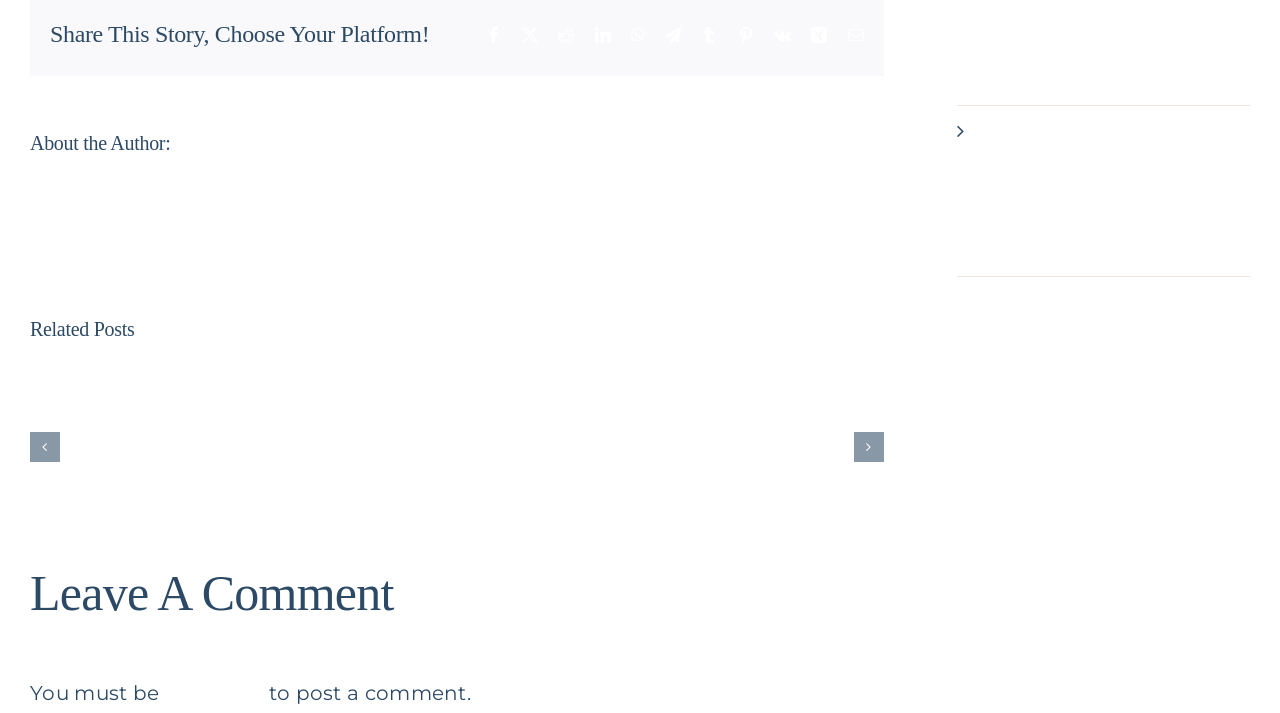Locate the bounding box coordinates of the clickable area to execute the instruction: "Share this story on Facebook". Provide the coordinates as four float numbers between 0 and 1, represented as [left, top, right, bottom].

[0.379, 0.038, 0.392, 0.06]